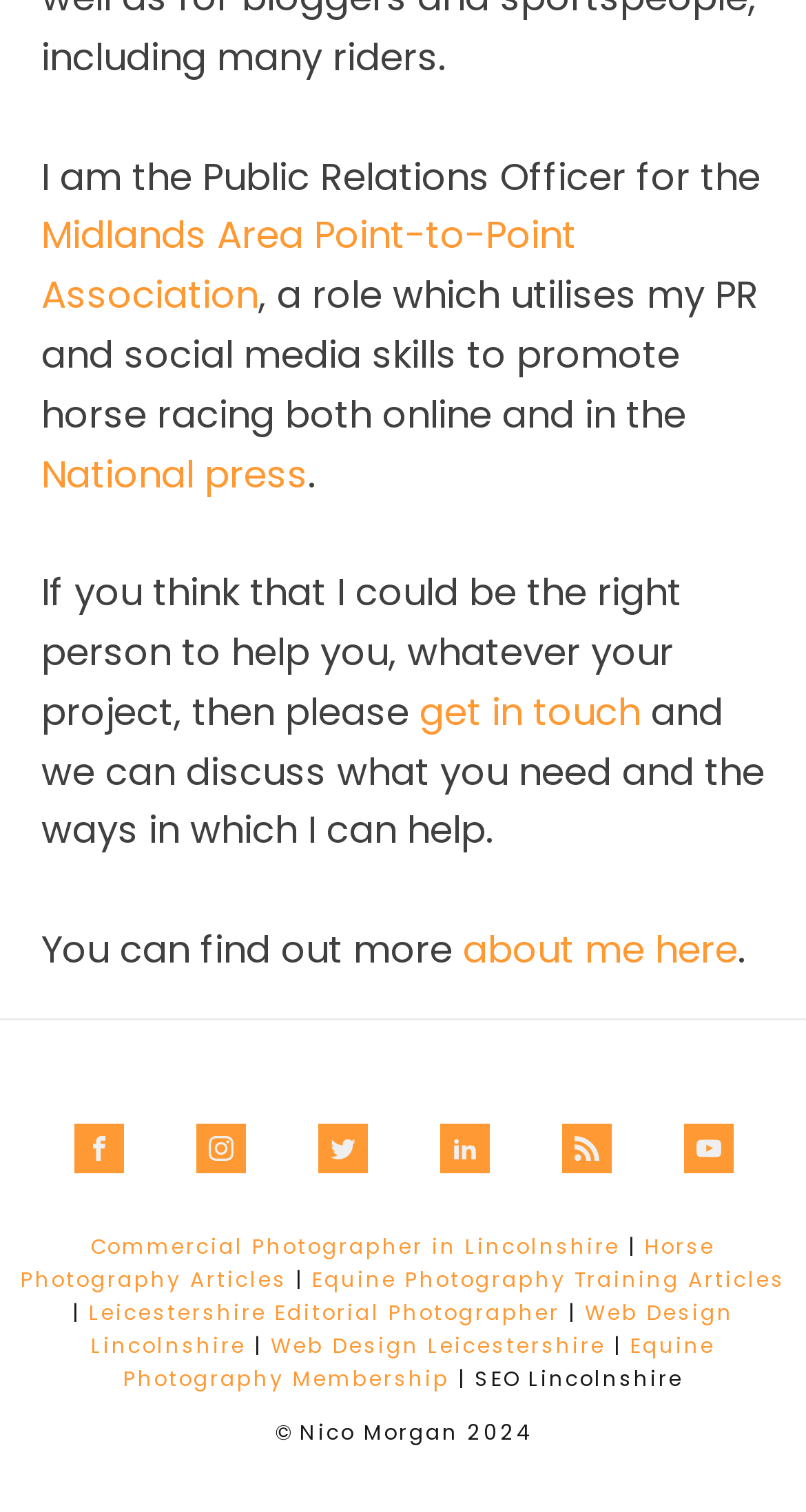Specify the bounding box coordinates of the area to click in order to execute this command: 'contact us'. The coordinates should consist of four float numbers ranging from 0 to 1, and should be formatted as [left, top, right, bottom].

None